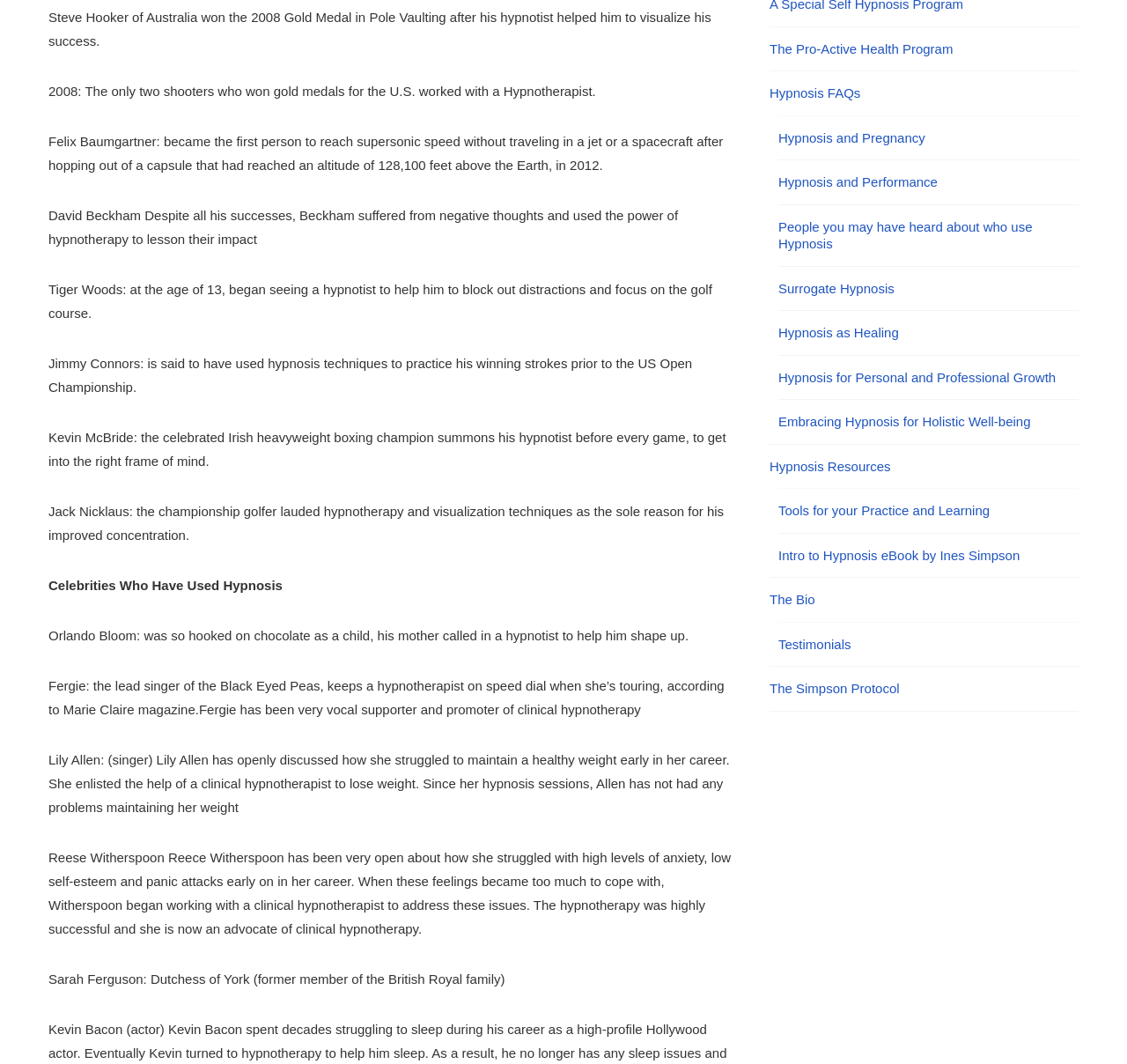Identify and provide the bounding box coordinates of the UI element described: "Hypnosis FAQs". The coordinates should be formatted as [left, top, right, bottom], with each number being a float between 0 and 1.

[0.683, 0.081, 0.764, 0.095]